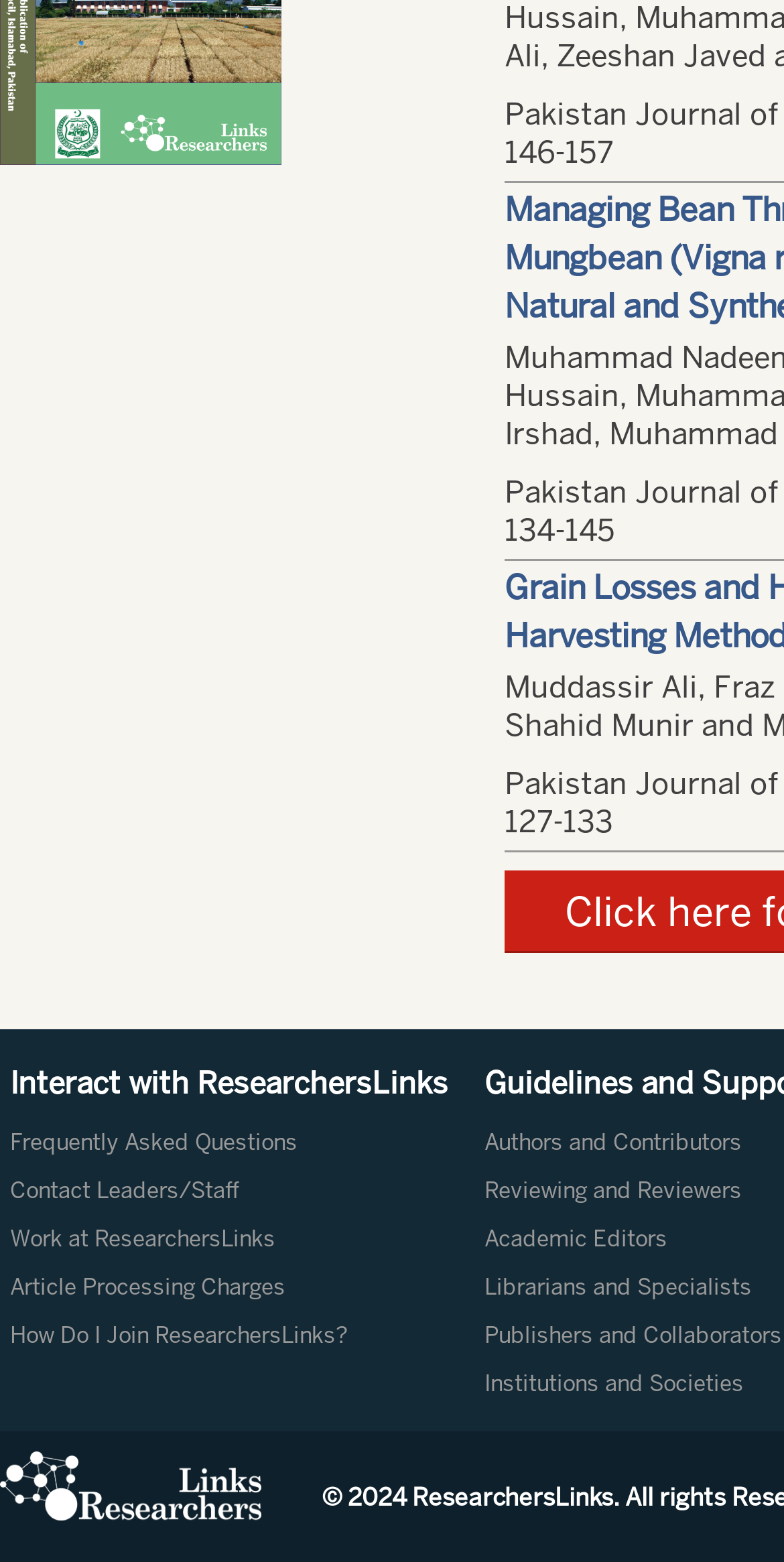Provide a brief response to the question using a single word or phrase: 
What is the first link on the webpage?

Interact with ResearchersLinks